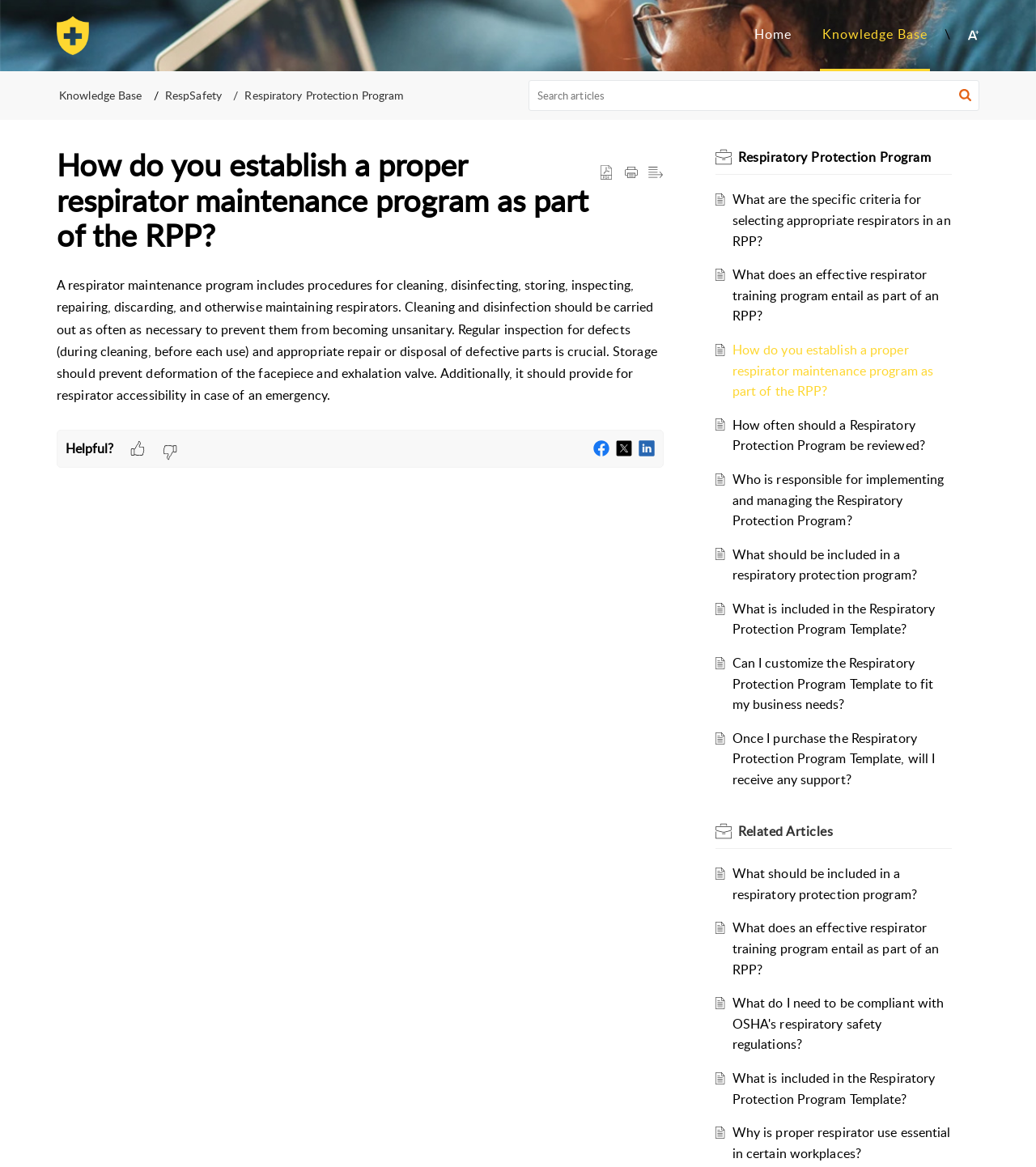Specify the bounding box coordinates of the element's region that should be clicked to achieve the following instruction: "View 'Related Articles'". The bounding box coordinates consist of four float numbers between 0 and 1, in the format [left, top, right, bottom].

[0.712, 0.704, 0.919, 0.721]